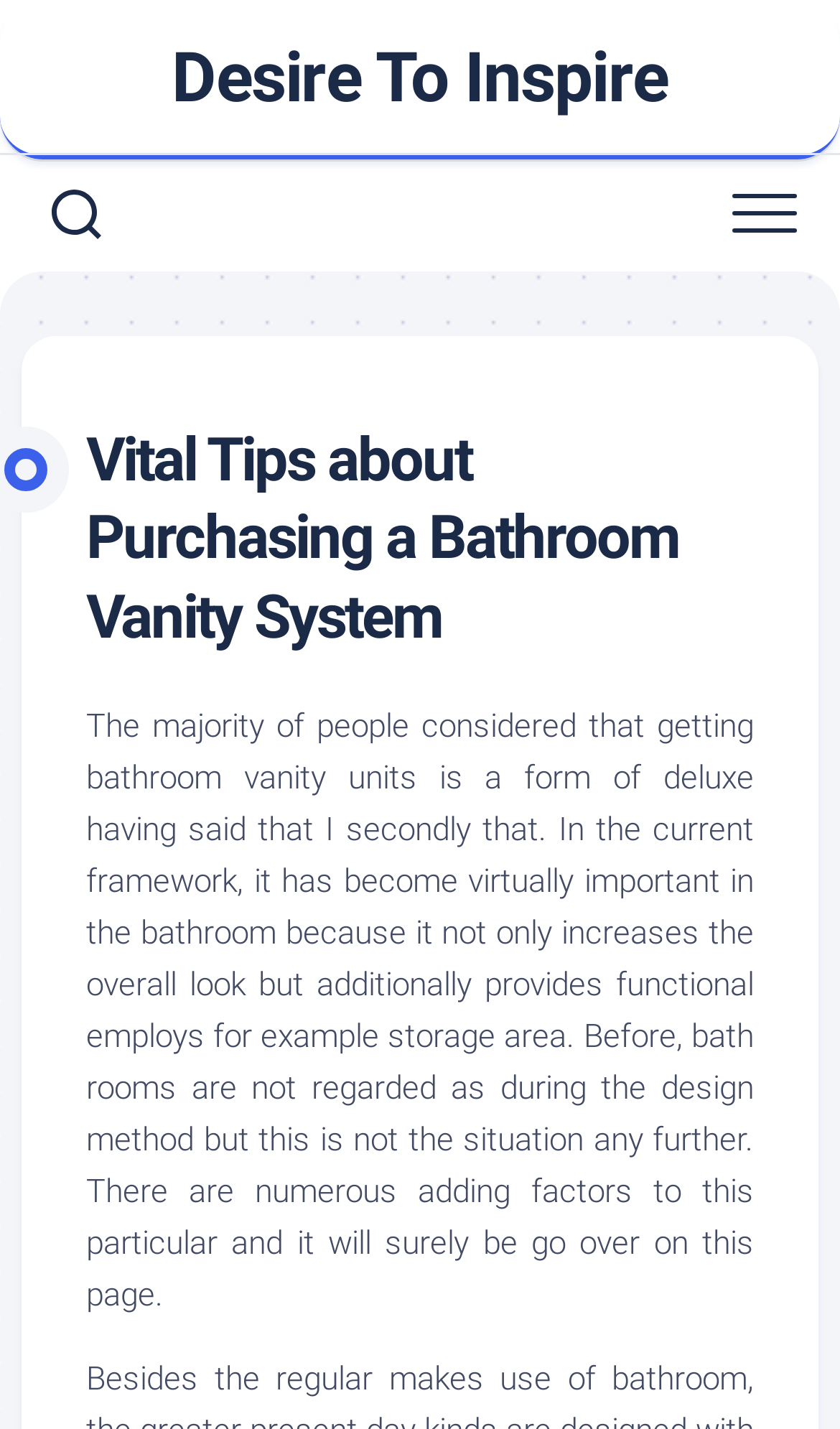Provide the bounding box coordinates for the UI element described in this sentence: "Desire To Inspire". The coordinates should be four float values between 0 and 1, i.e., [left, top, right, bottom].

[0.0, 0.017, 1.0, 0.092]